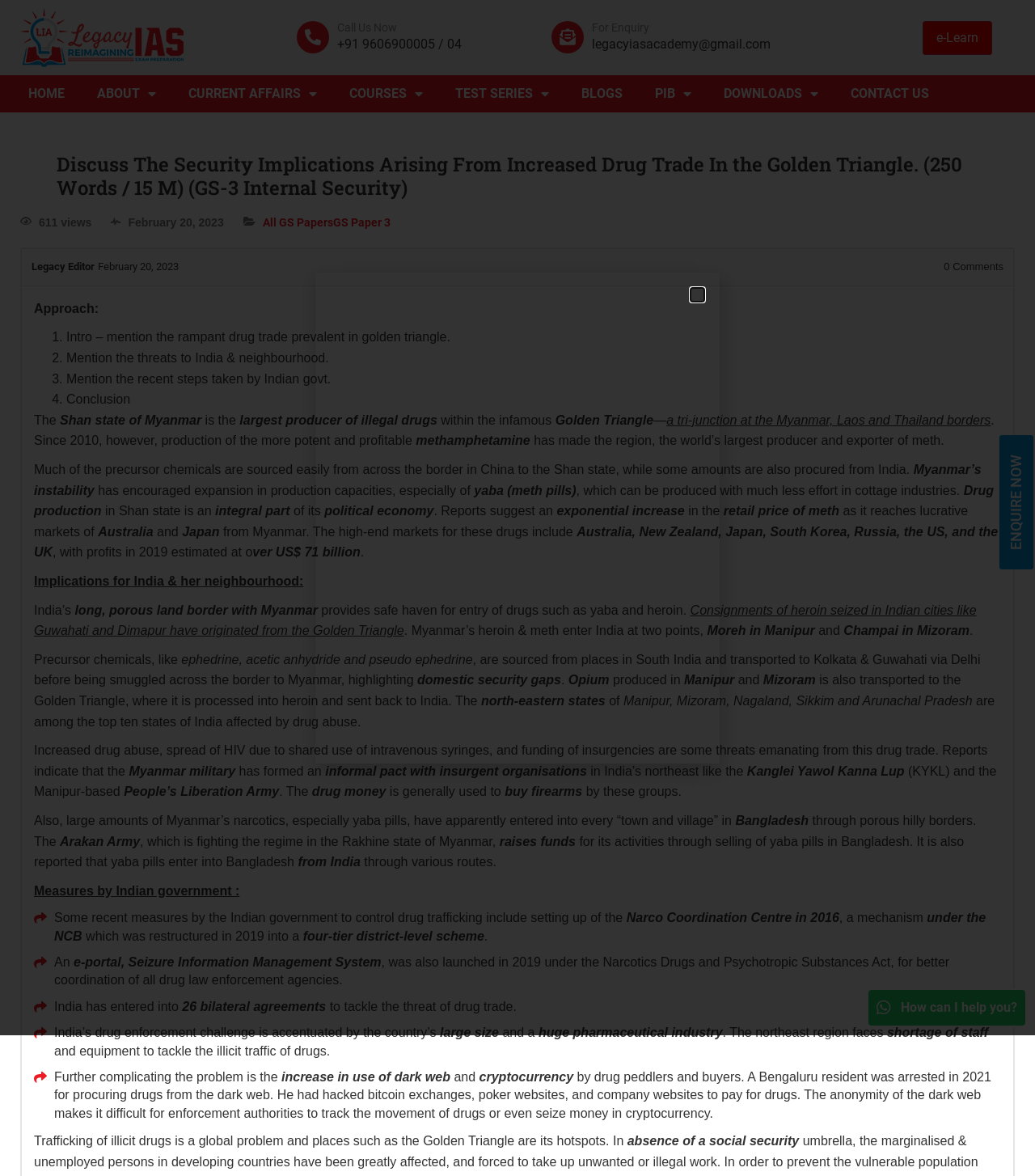Show the bounding box coordinates for the element that needs to be clicked to execute the following instruction: "Click on the 'e-Learn' button". Provide the coordinates in the form of four float numbers between 0 and 1, i.e., [left, top, right, bottom].

[0.892, 0.018, 0.959, 0.046]